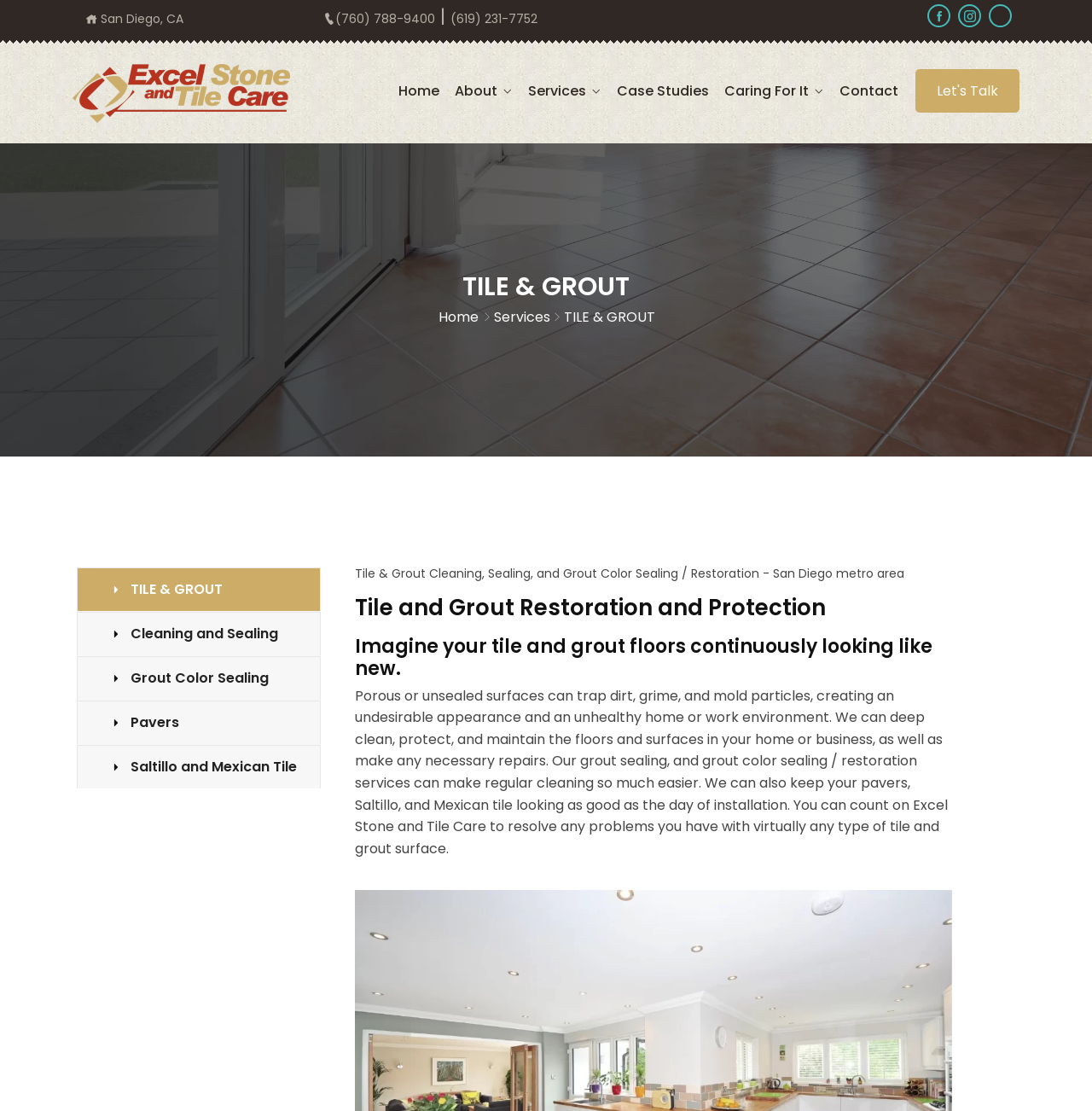Locate and provide the bounding box coordinates for the HTML element that matches this description: "About".

[0.416, 0.072, 0.47, 0.092]